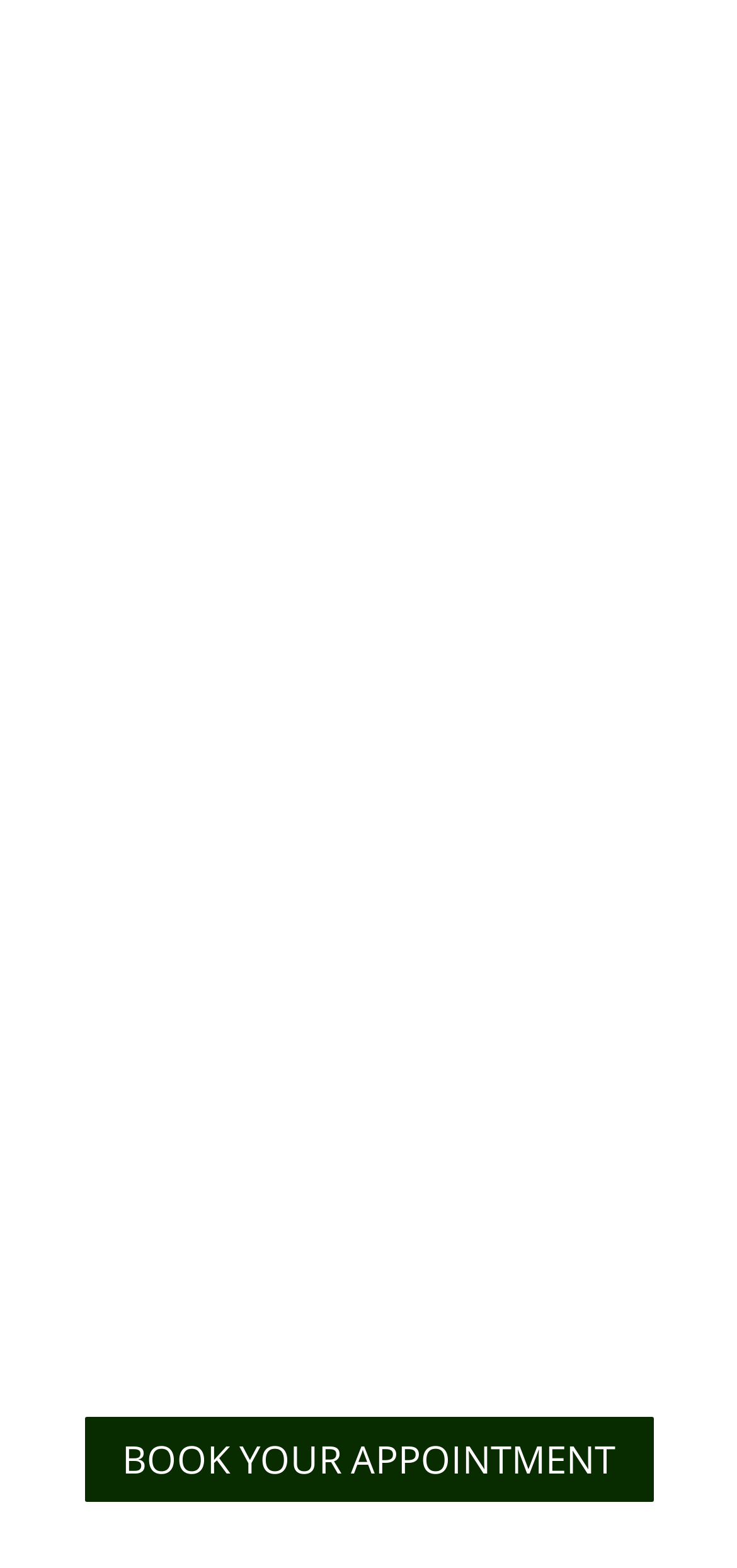Identify the bounding box coordinates of the section that should be clicked to achieve the task described: "Click PDO THREADING".

[0.19, 0.049, 0.81, 0.085]